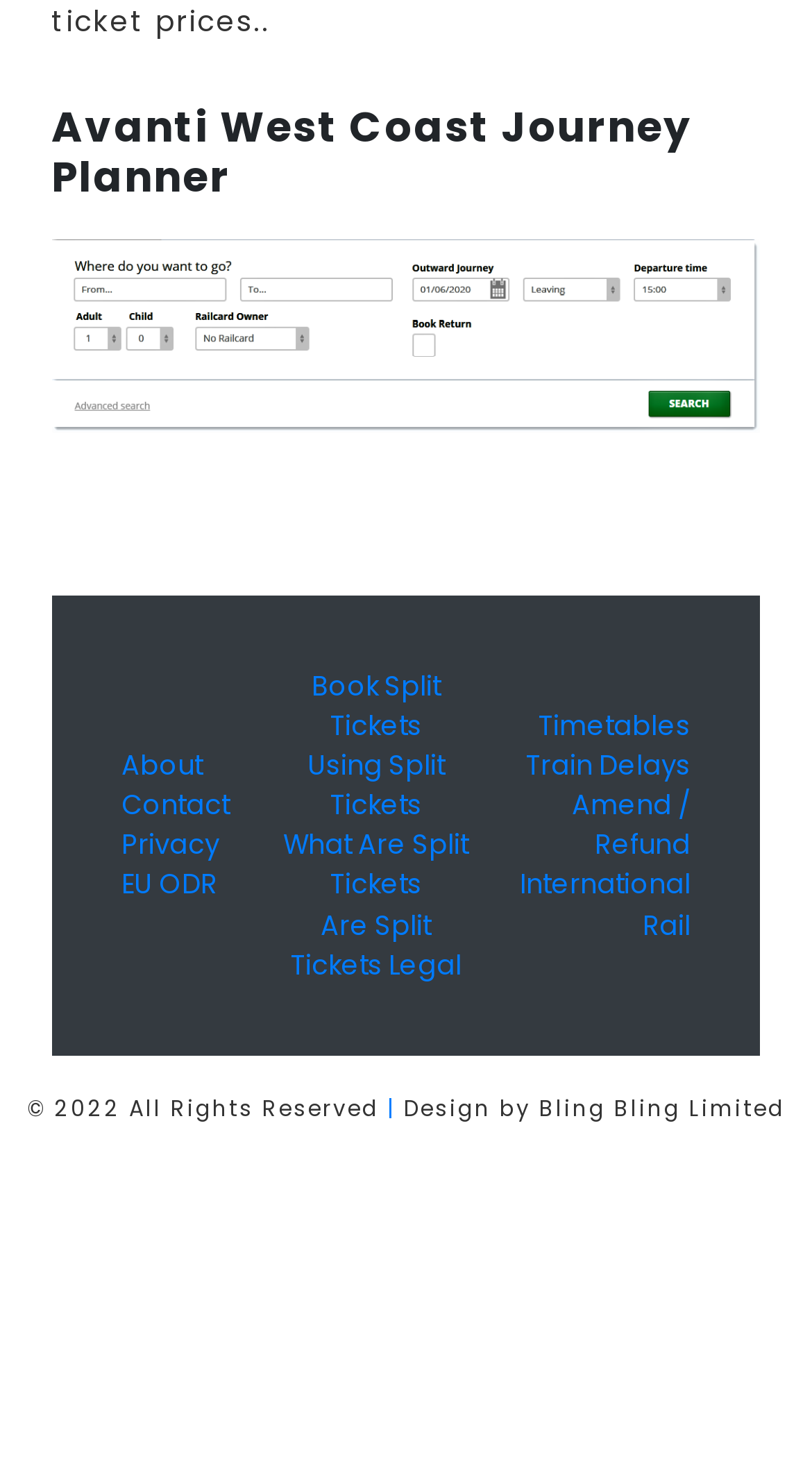Please identify the bounding box coordinates of the area that needs to be clicked to follow this instruction: "Click Contact".

None